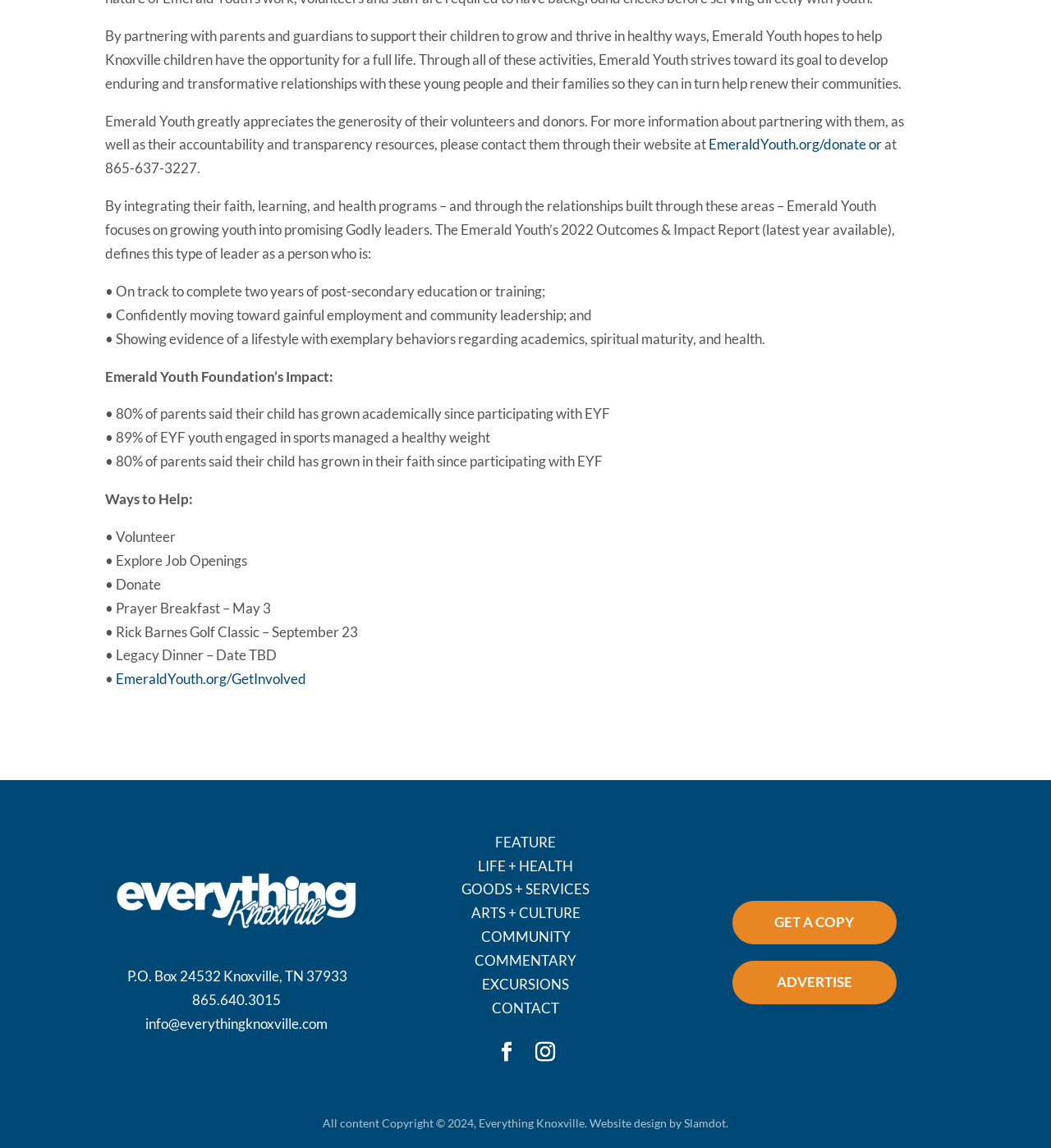Please give the bounding box coordinates of the area that should be clicked to fulfill the following instruction: "Explore job openings at Emerald Youth". The coordinates should be in the format of four float numbers from 0 to 1, i.e., [left, top, right, bottom].

[0.1, 0.481, 0.235, 0.496]